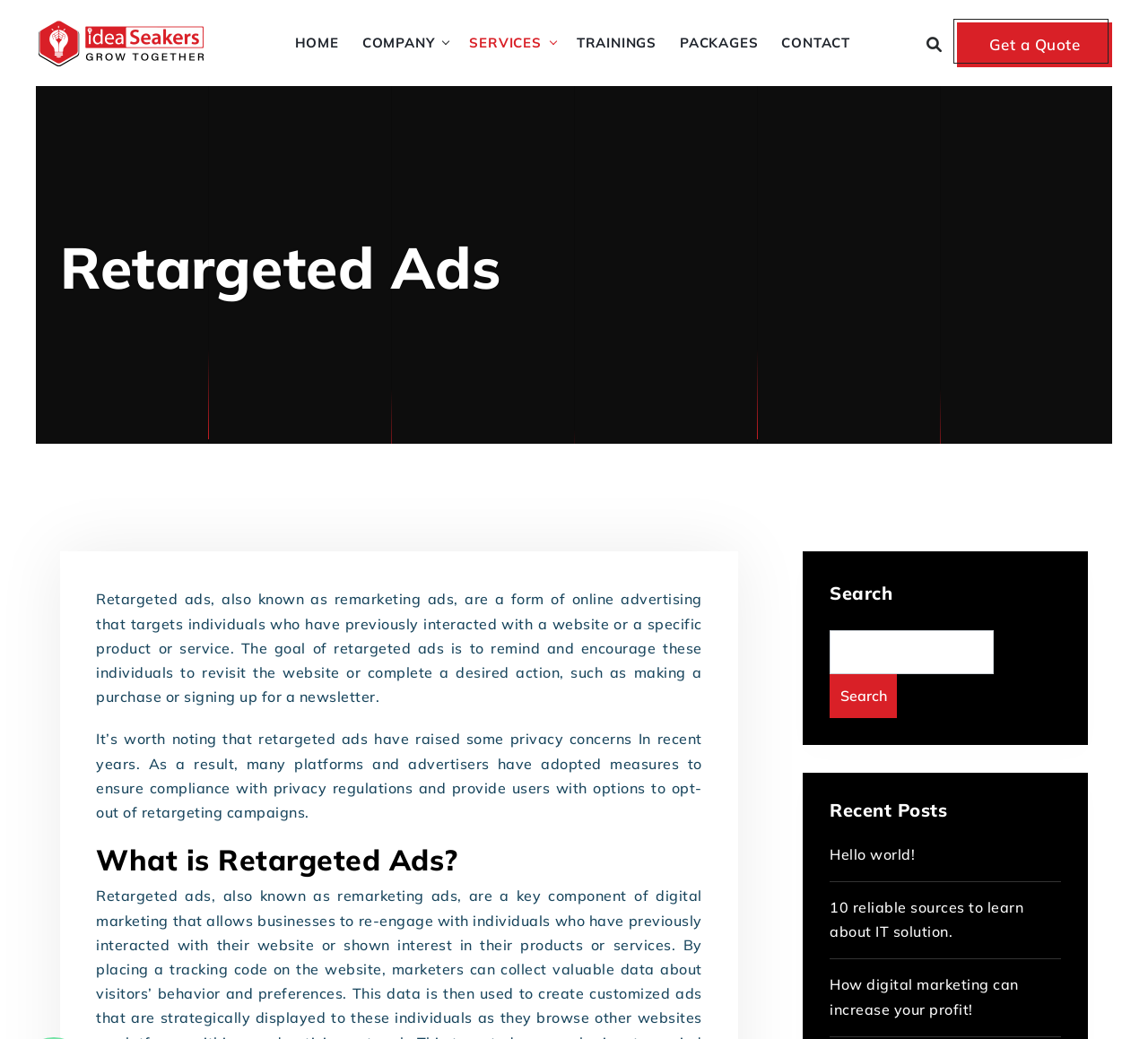Write an exhaustive caption that covers the webpage's main aspects.

The webpage is about retargeted ads, also known as remarketing ads, which target individuals who have previously interacted with a website or a specific product or service. At the top left corner, there is a logo link, accompanied by a navigation menu with links to HOME, COMPANY, SERVICES, TRAININGS, PACKAGES, and CONTACT. On the top right corner, there is a search bar with a search button and a link to get a quote.

Below the navigation menu, there is a main heading "Retargeted Ads" followed by a detailed description of retargeted ads, explaining their purpose and raising some privacy concerns. This section is divided into two paragraphs.

Further down, there is a subheading "What is Retargeted Ads?" followed by no content. On the right side of the page, there is a search box with a search button and a heading "Recent Posts" above a list of three links to recent blog posts, including "Hello world!", "10 reliable sources to learn about IT solution", and "How digital marketing can increase your profit!".